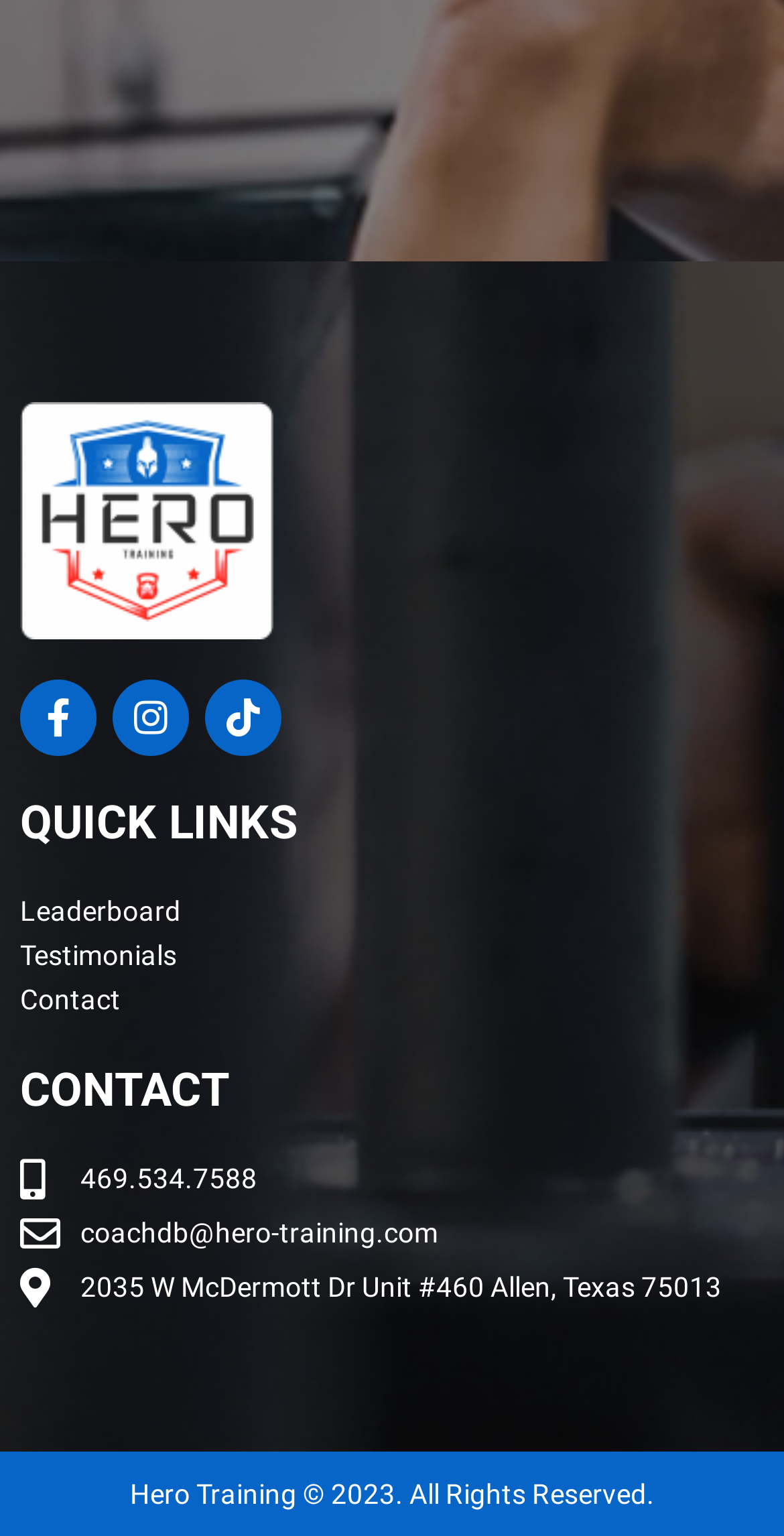How many social media links are available?
Refer to the image and provide a thorough answer to the question.

I counted the number of social media links available on the webpage, which are Facebook, Instagram, and Tiktok, and found that there are 3 social media links.